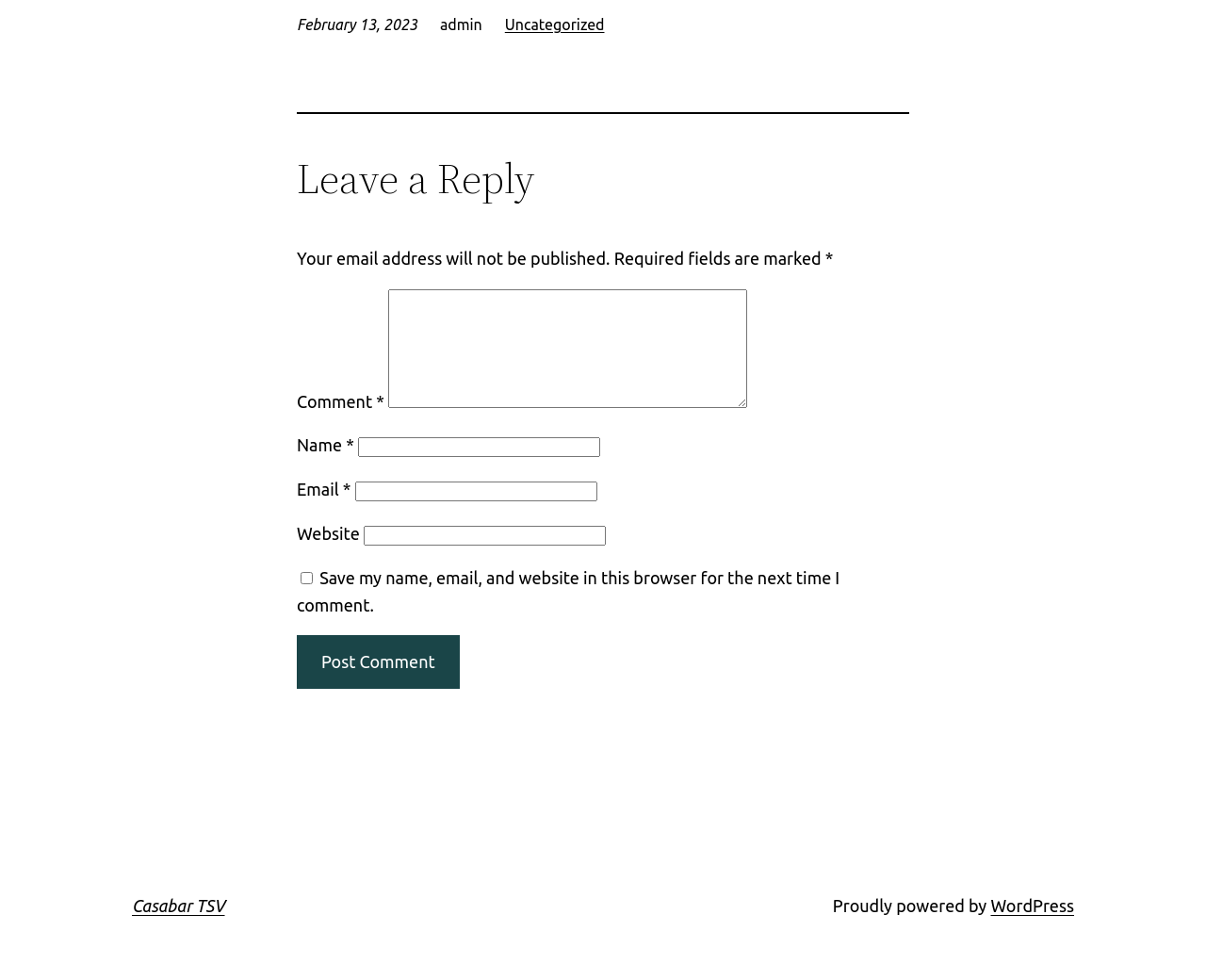Provide the bounding box coordinates of the HTML element described by the text: "WordPress".

[0.821, 0.915, 0.891, 0.934]